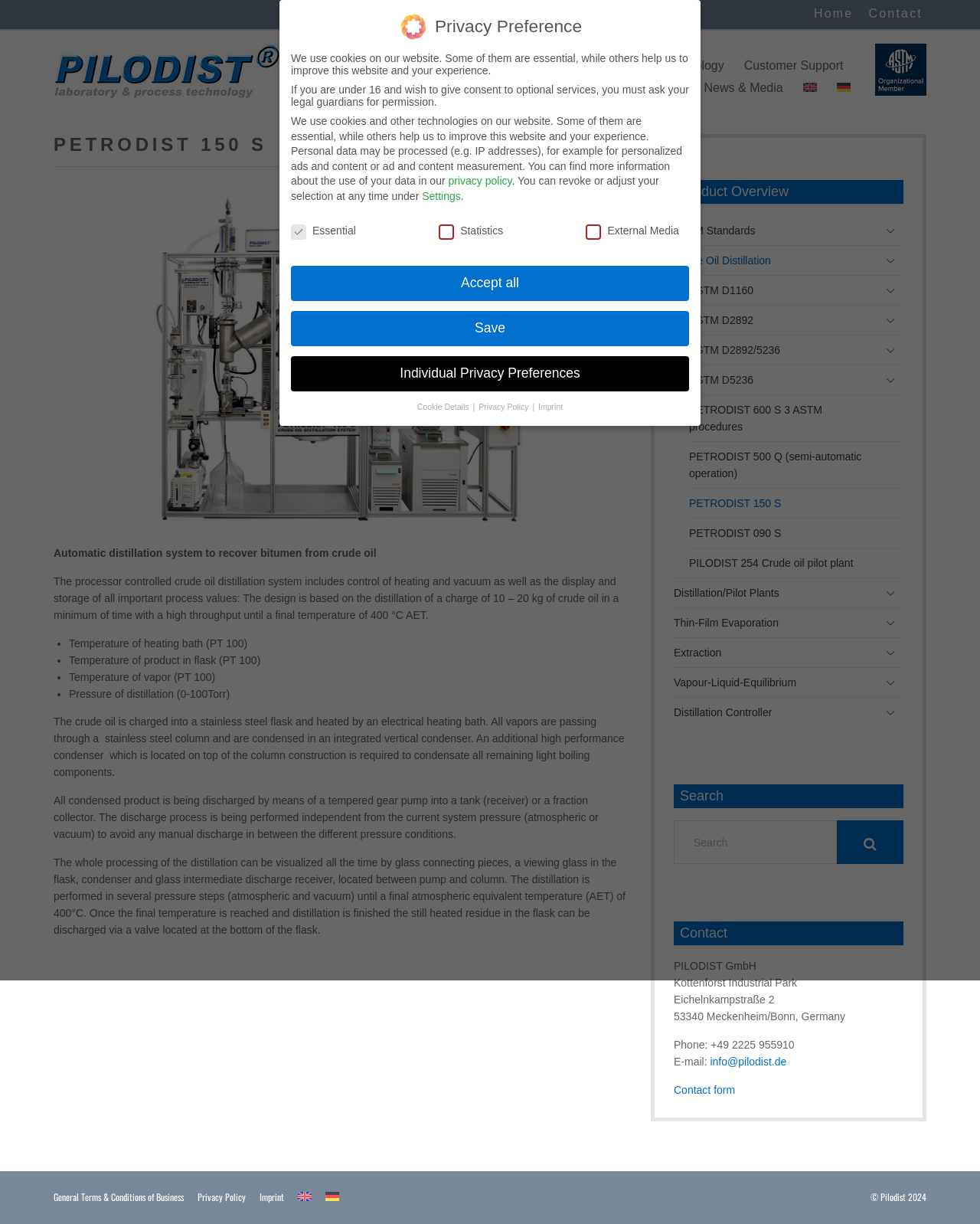Generate a comprehensive description of the webpage content.

This webpage is about PETRODIST 150 S, an automatic distillation system to recover bitumen from crude oil. At the top, there is a navigation menu with links to "Home", "Contact", "Jobs", "About us", "Product Overview", "Technology", "Customer Support", "News & Media", and language options "English" and "German". 

Below the navigation menu, there is a logo and a heading "Pilodist" with a link to the same page. 

The main content of the page is divided into two sections. The left section has a heading "PETRODIST 150 S" and provides detailed information about the product, including its features, functionality, and technical specifications. There are several paragraphs of text, a list of bullet points, and an image. 

The right section has three complementary sections. The first section has a heading "Product Overview" and lists several links to related products, including "ASTM Standards", "Crude Oil Distillation", and others. The second section has a heading "Search" and contains a search bar with a button. The third section has a heading "Contact" and displays the contact information of PILODIST GmbH, including address, phone number, and email.